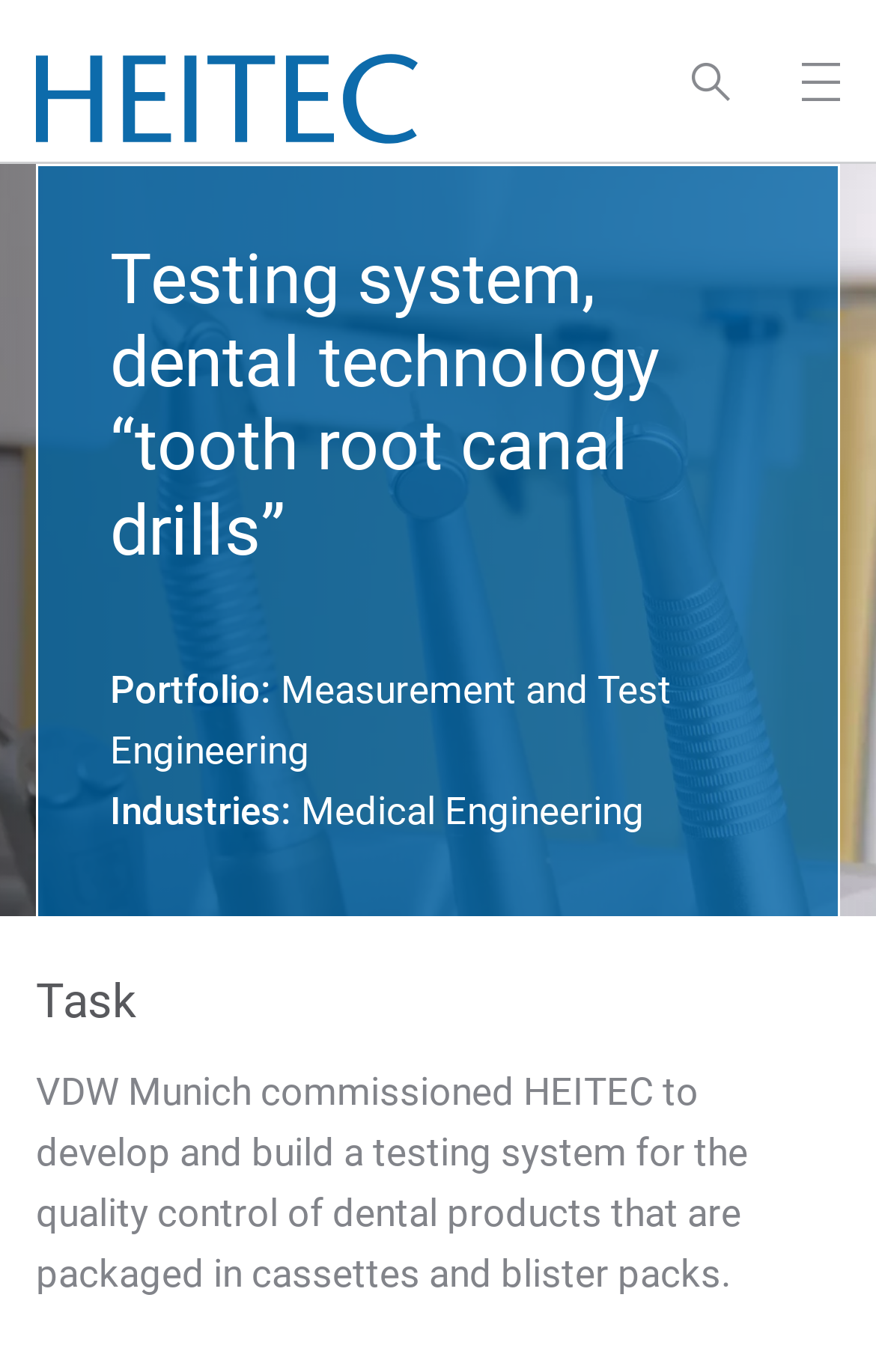Respond concisely with one word or phrase to the following query:
What is the task mentioned on the webpage?

Develop and build a testing system